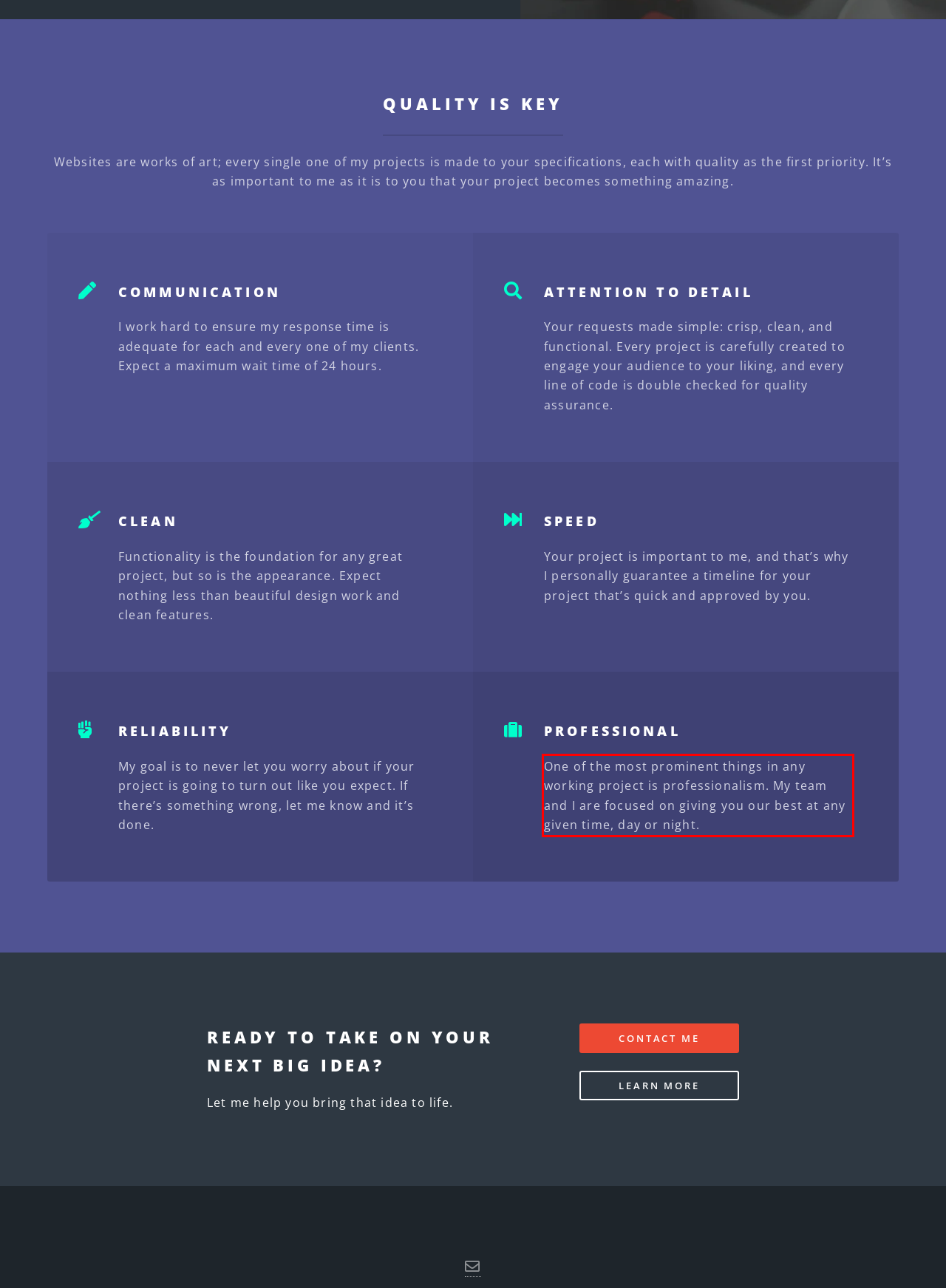Given a screenshot of a webpage, locate the red bounding box and extract the text it encloses.

One of the most prominent things in any working project is professionalism. My team and I are focused on giving you our best at any given time, day or night.